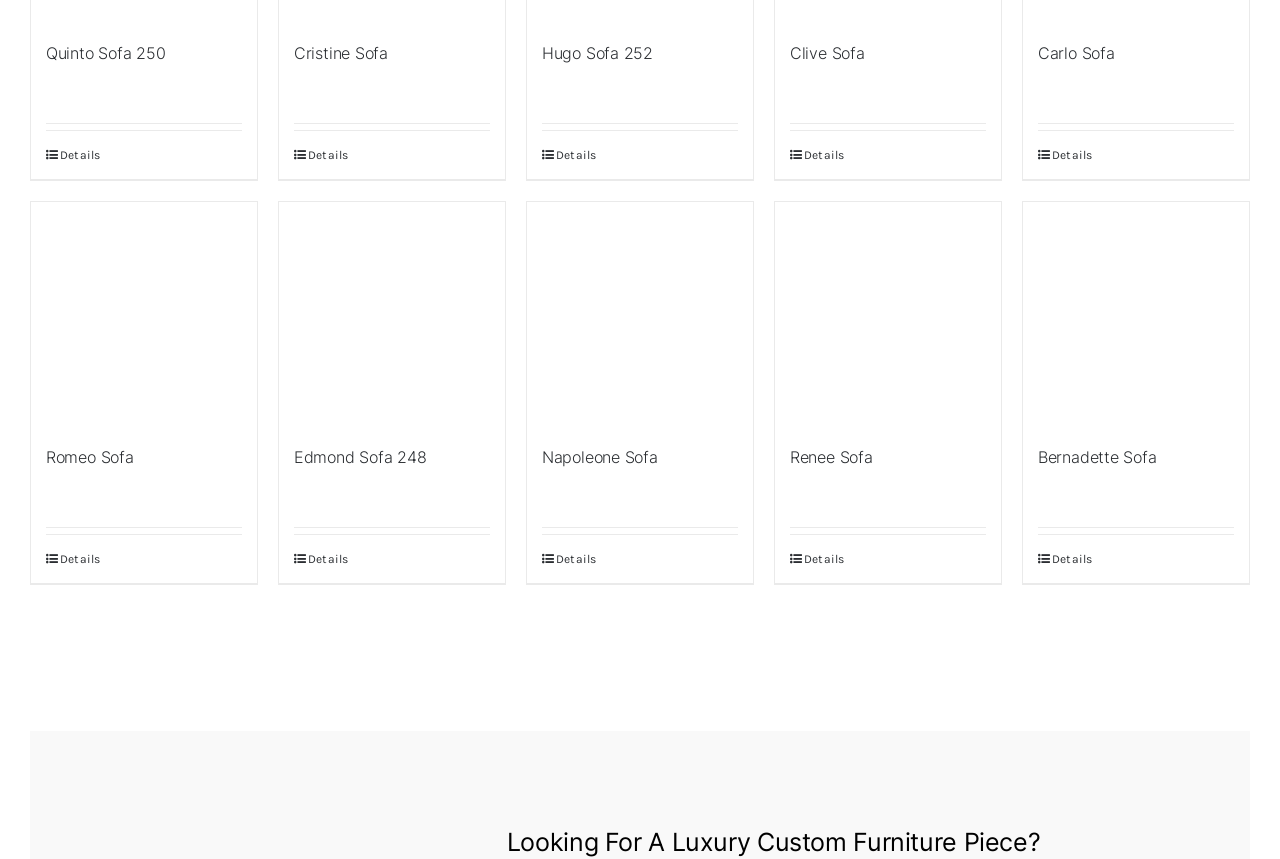Please identify the bounding box coordinates of the element that needs to be clicked to perform the following instruction: "Get details of Romeo Sofa".

[0.036, 0.64, 0.079, 0.661]